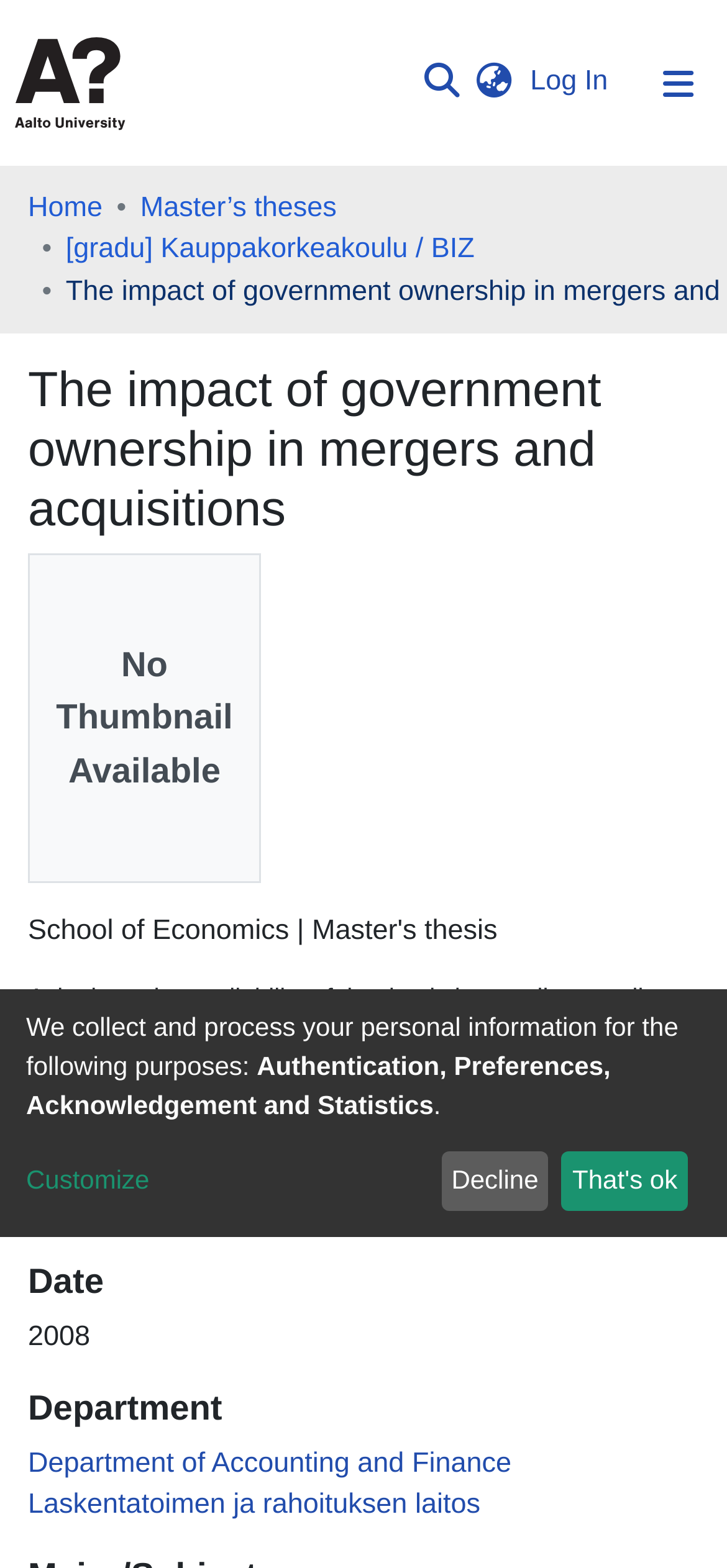Generate the main heading text from the webpage.

The impact of government ownership in mergers and acquisitions